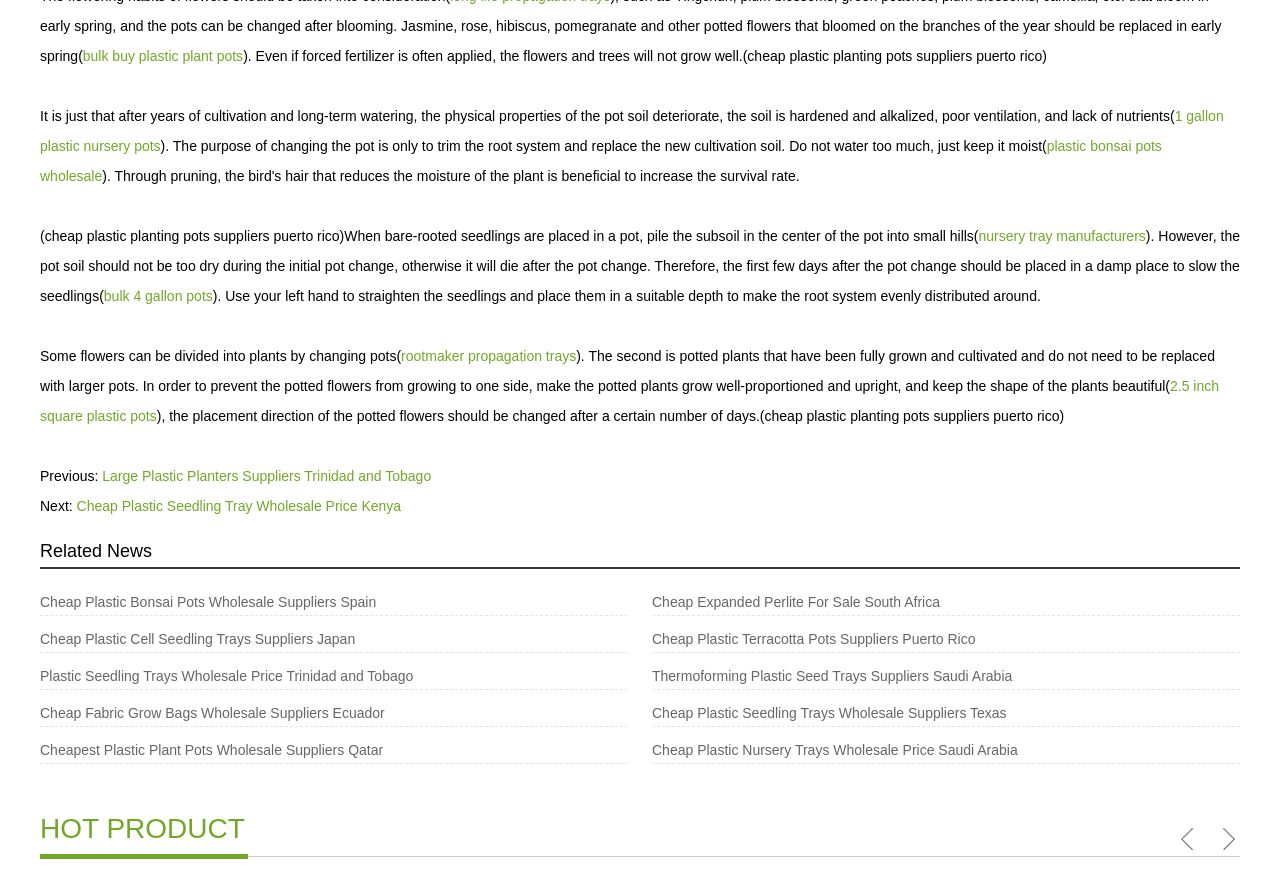Using details from the image, please answer the following question comprehensively:
What should be done to prevent potted flowers from growing to one side?

The text suggests that to prevent potted flowers from growing to one side, the placement direction of the potted flowers should be changed after a certain number of days.